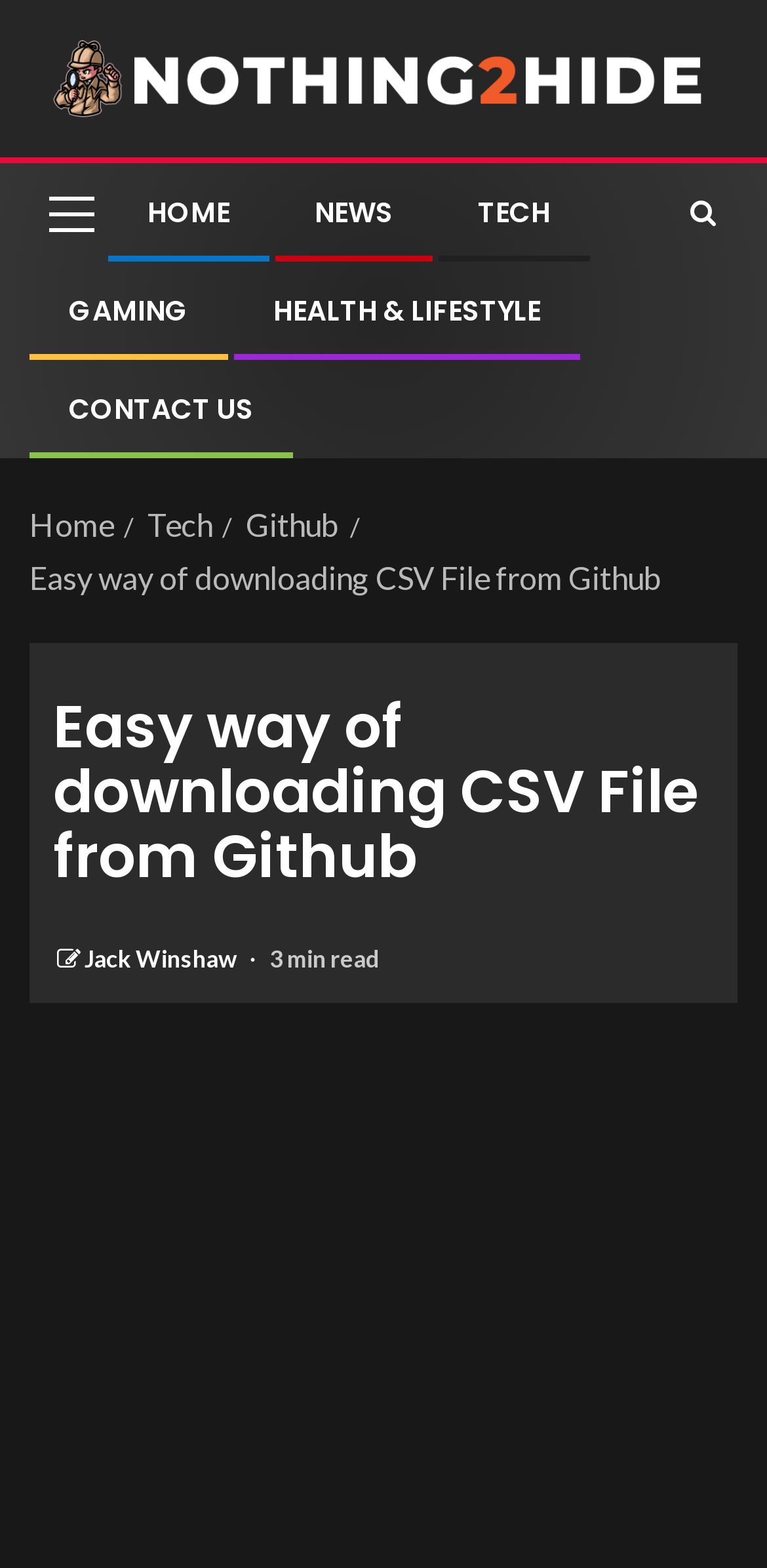What is the current page in the breadcrumb navigation?
Based on the screenshot, provide a one-word or short-phrase response.

Easy way of downloading CSV File from Github